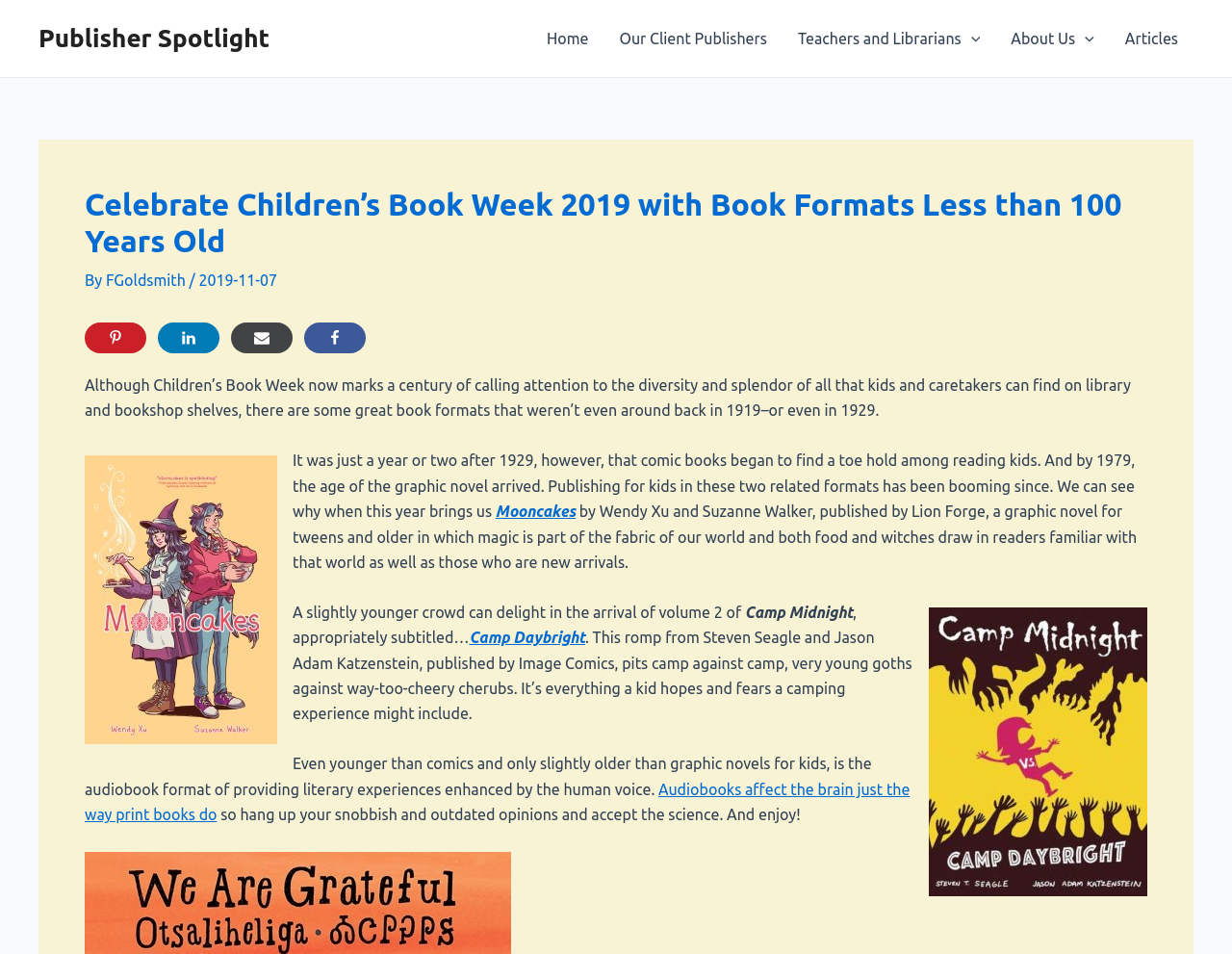Kindly respond to the following question with a single word or a brief phrase: 
What is the topic of the article 'Audiobooks affect the brain just the way print books do'?

Audiobooks